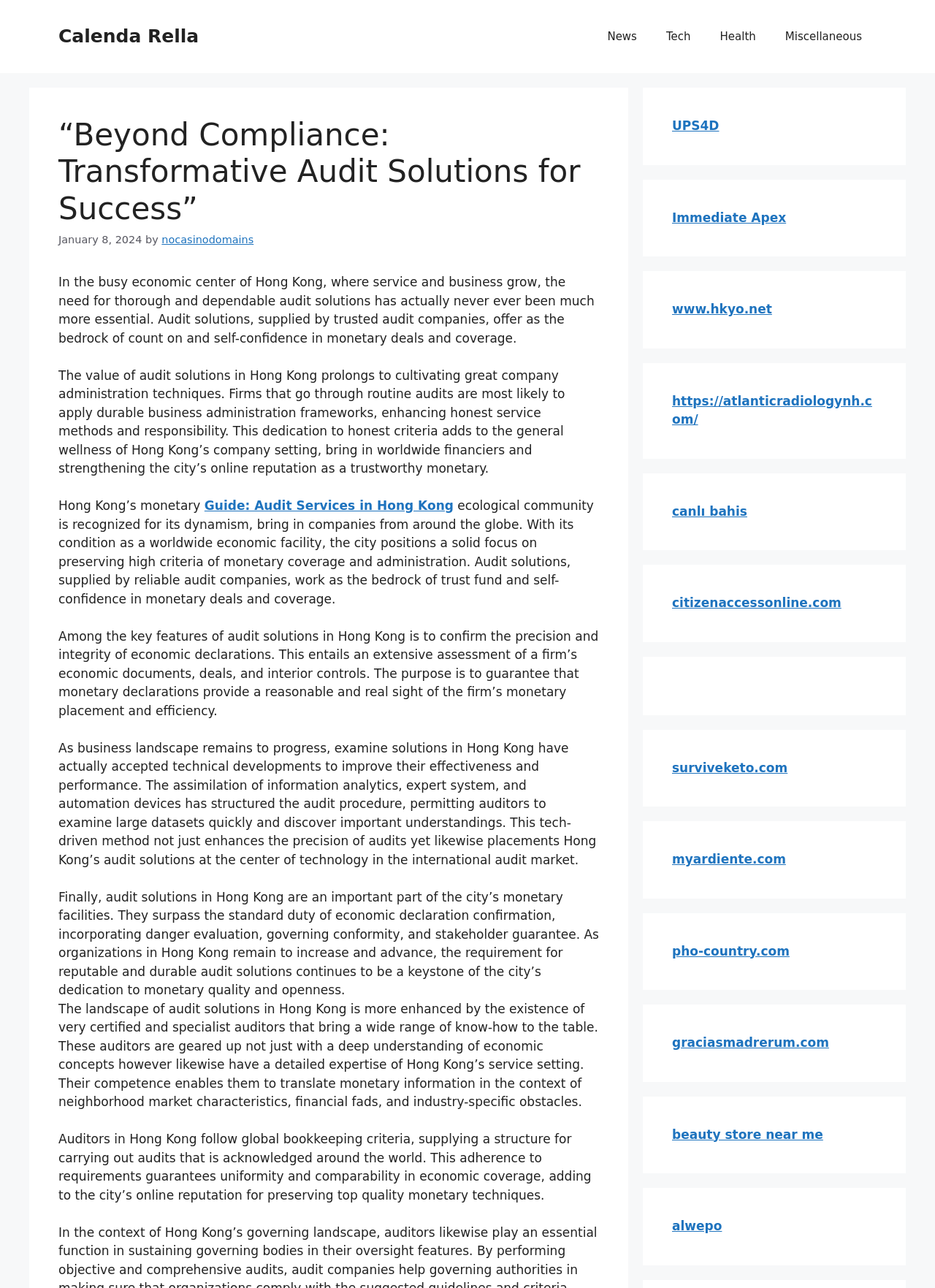Locate the bounding box coordinates of the area you need to click to fulfill this instruction: 'Click on the 'News' link'. The coordinates must be in the form of four float numbers ranging from 0 to 1: [left, top, right, bottom].

[0.634, 0.011, 0.697, 0.045]